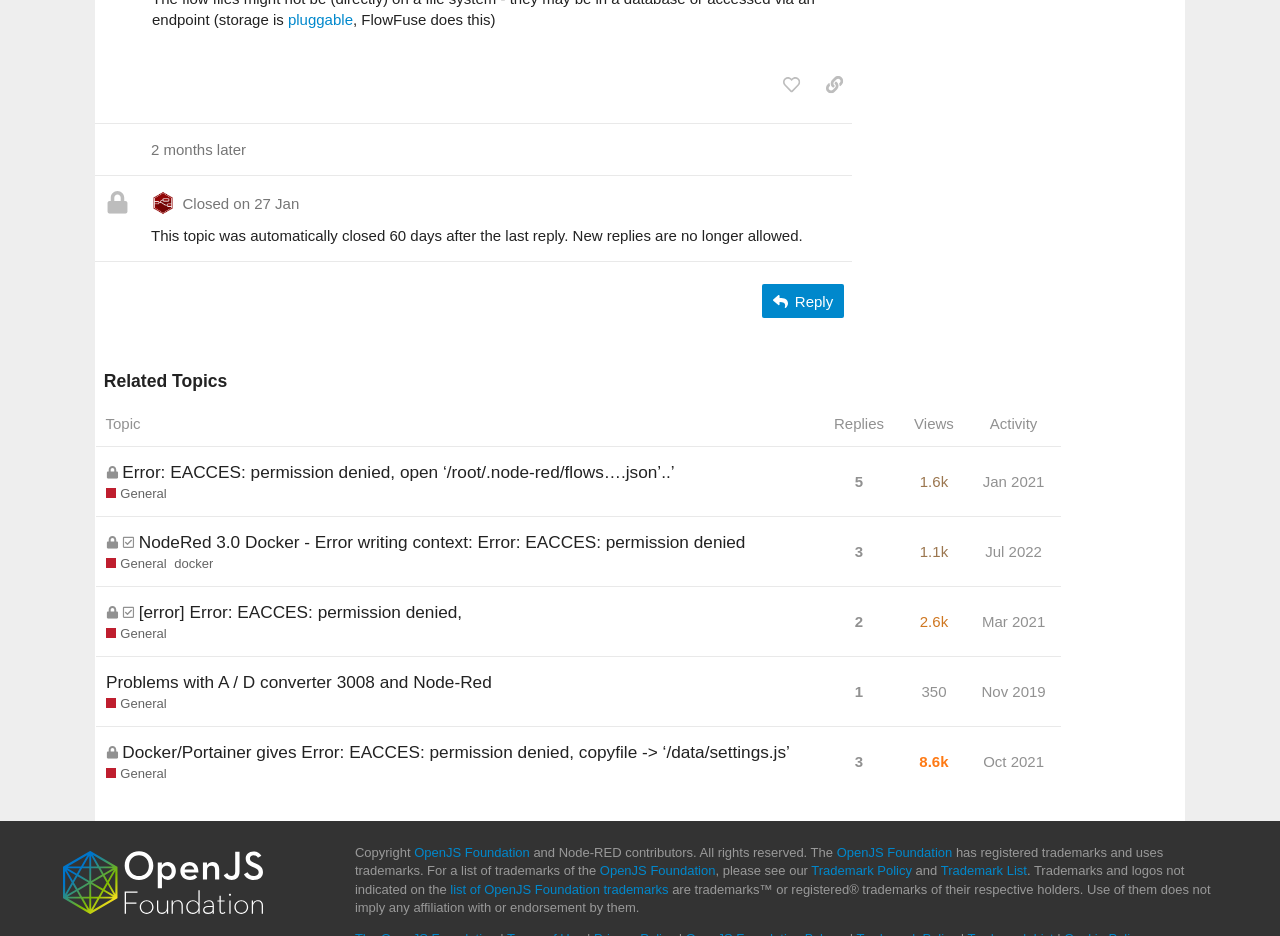What is the purpose of the 'Reply' button?
Using the image as a reference, answer with just one word or a short phrase.

To reply to the topic